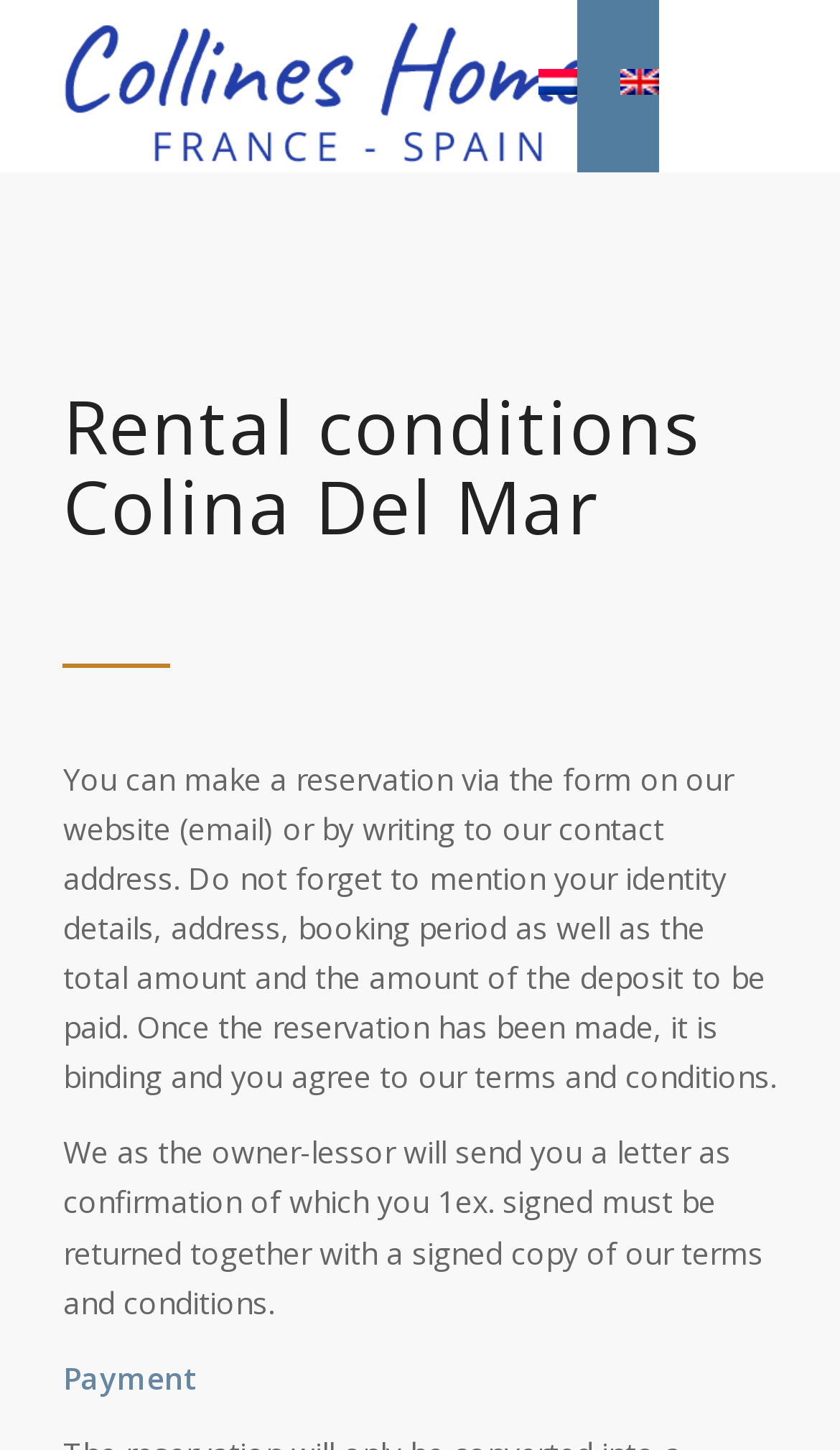Determine the heading of the webpage and extract its text content.

Rental conditions Colina Del Mar